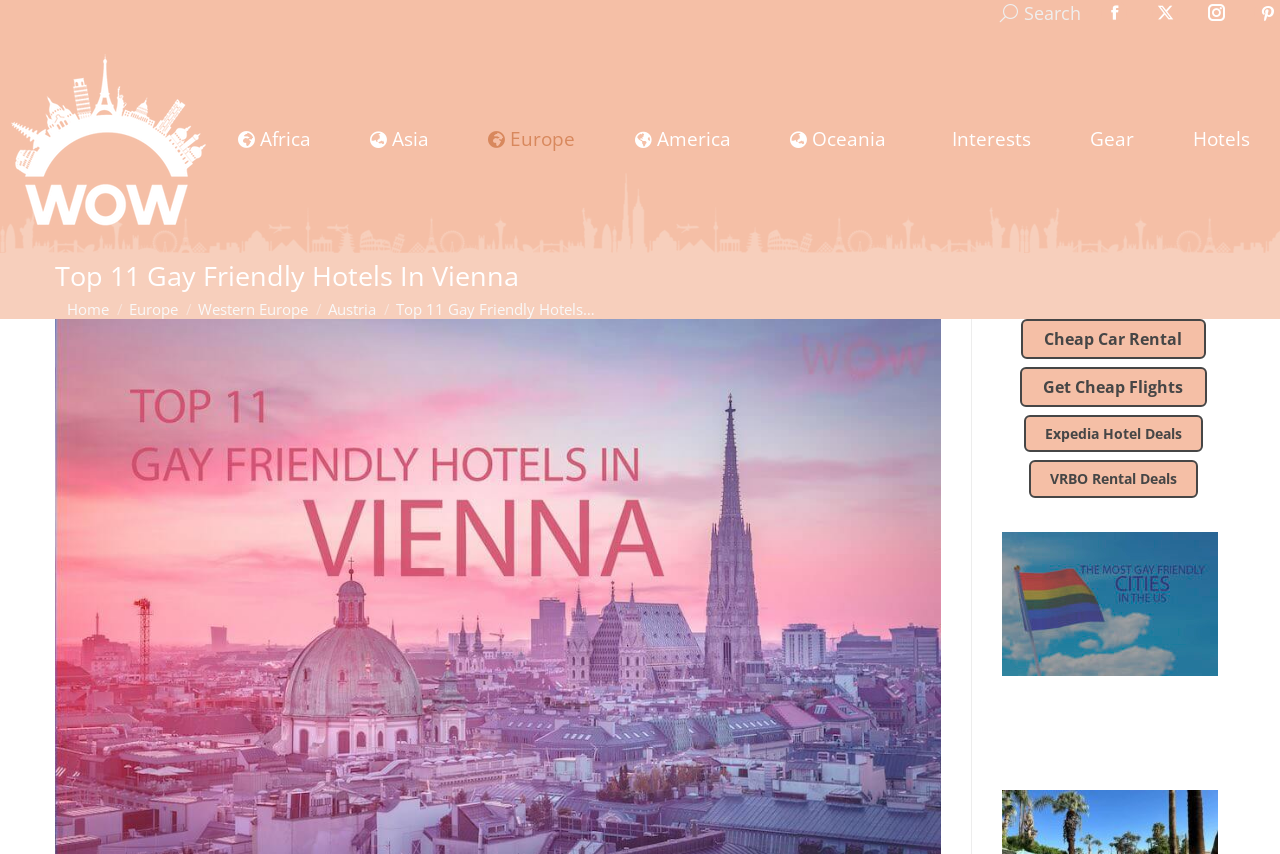Determine the bounding box coordinates of the clickable region to execute the instruction: "Visit our website". The coordinates should be four float numbers between 0 and 1, denoted as [left, top, right, bottom].

None